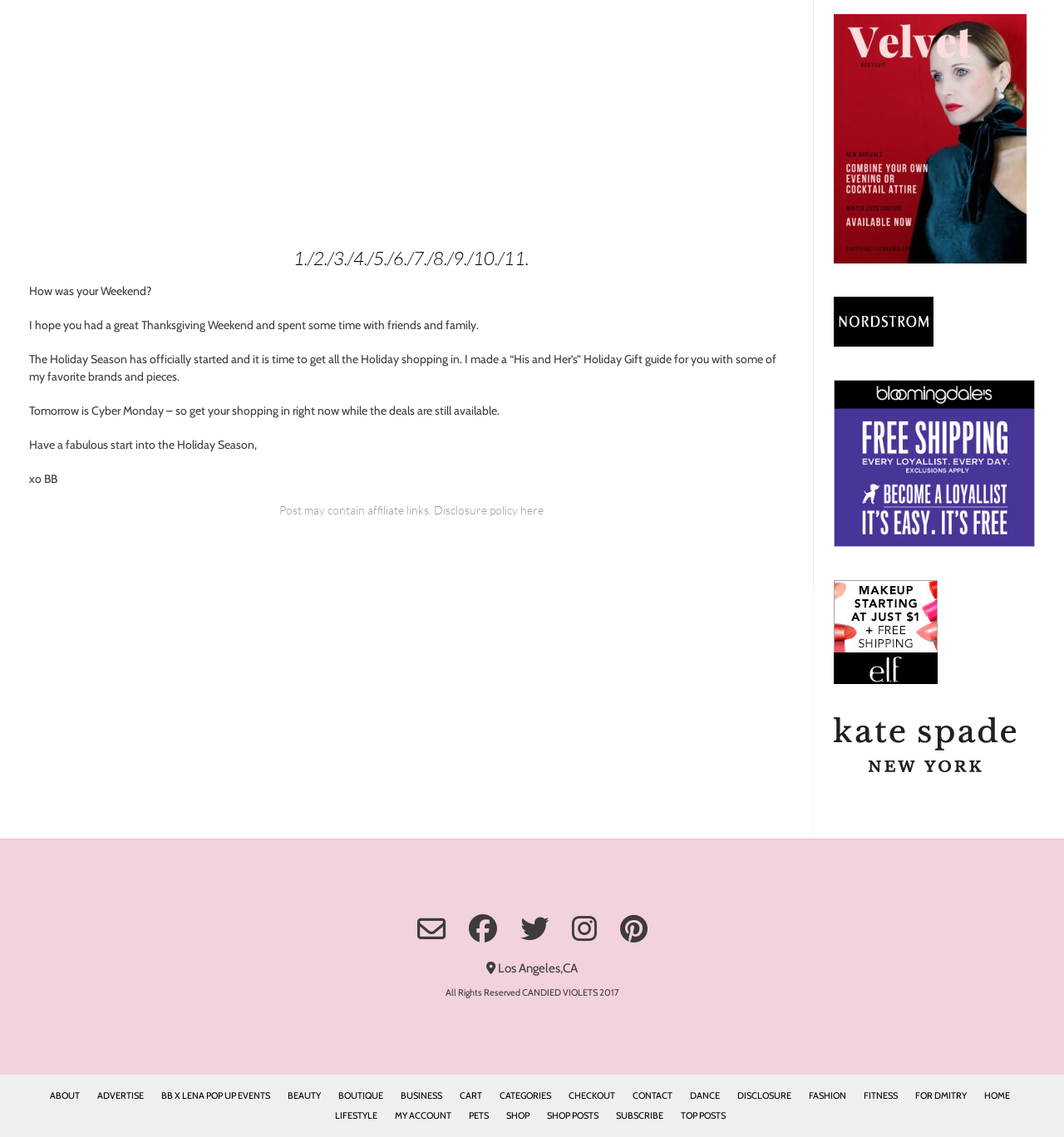Please identify the bounding box coordinates of the element that needs to be clicked to execute the following command: "Read the 'How was your Weekend?' text". Provide the bounding box using four float numbers between 0 and 1, formatted as [left, top, right, bottom].

[0.027, 0.249, 0.142, 0.262]